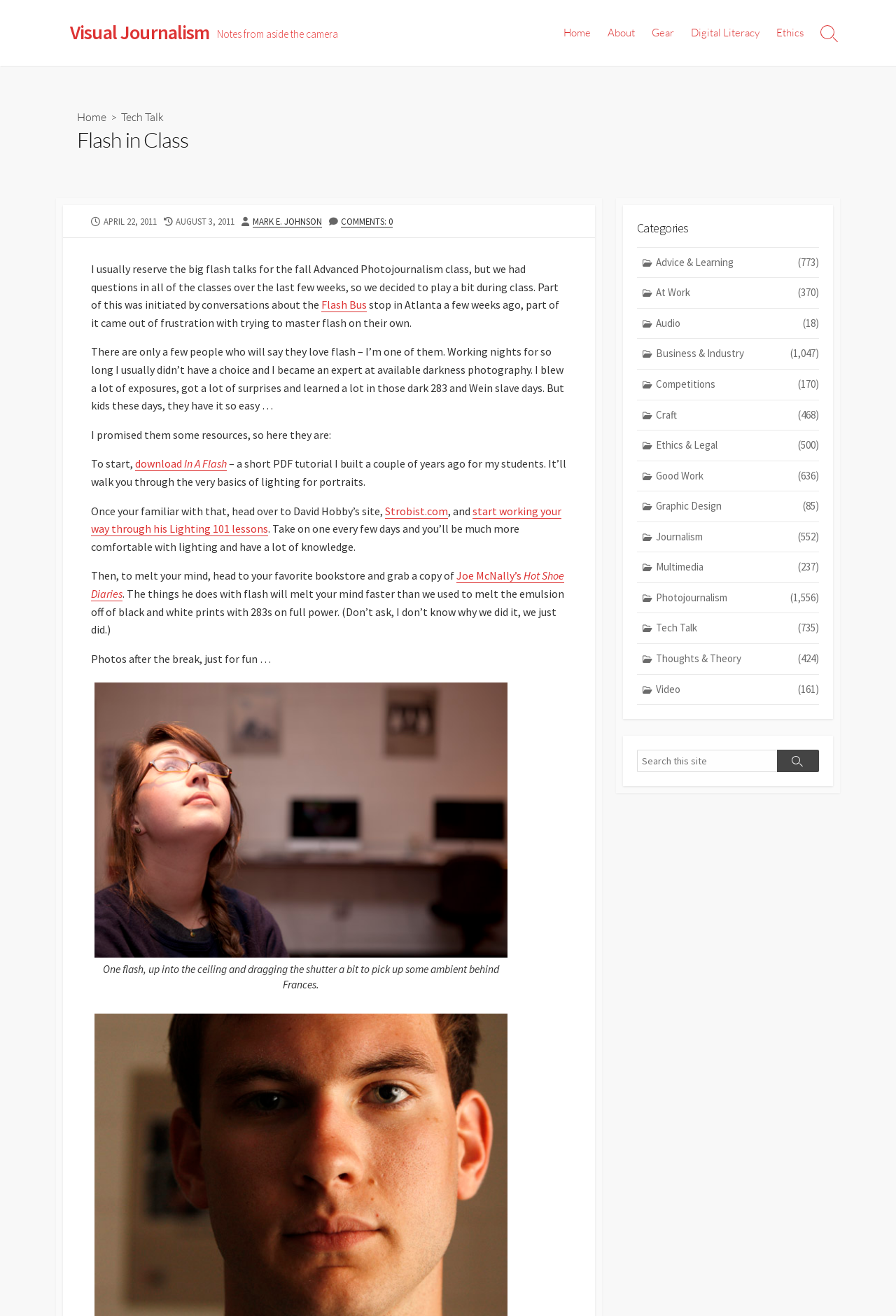Please specify the bounding box coordinates of the area that should be clicked to accomplish the following instruction: "Search for something". The coordinates should consist of four float numbers between 0 and 1, i.e., [left, top, right, bottom].

[0.711, 0.57, 0.867, 0.587]